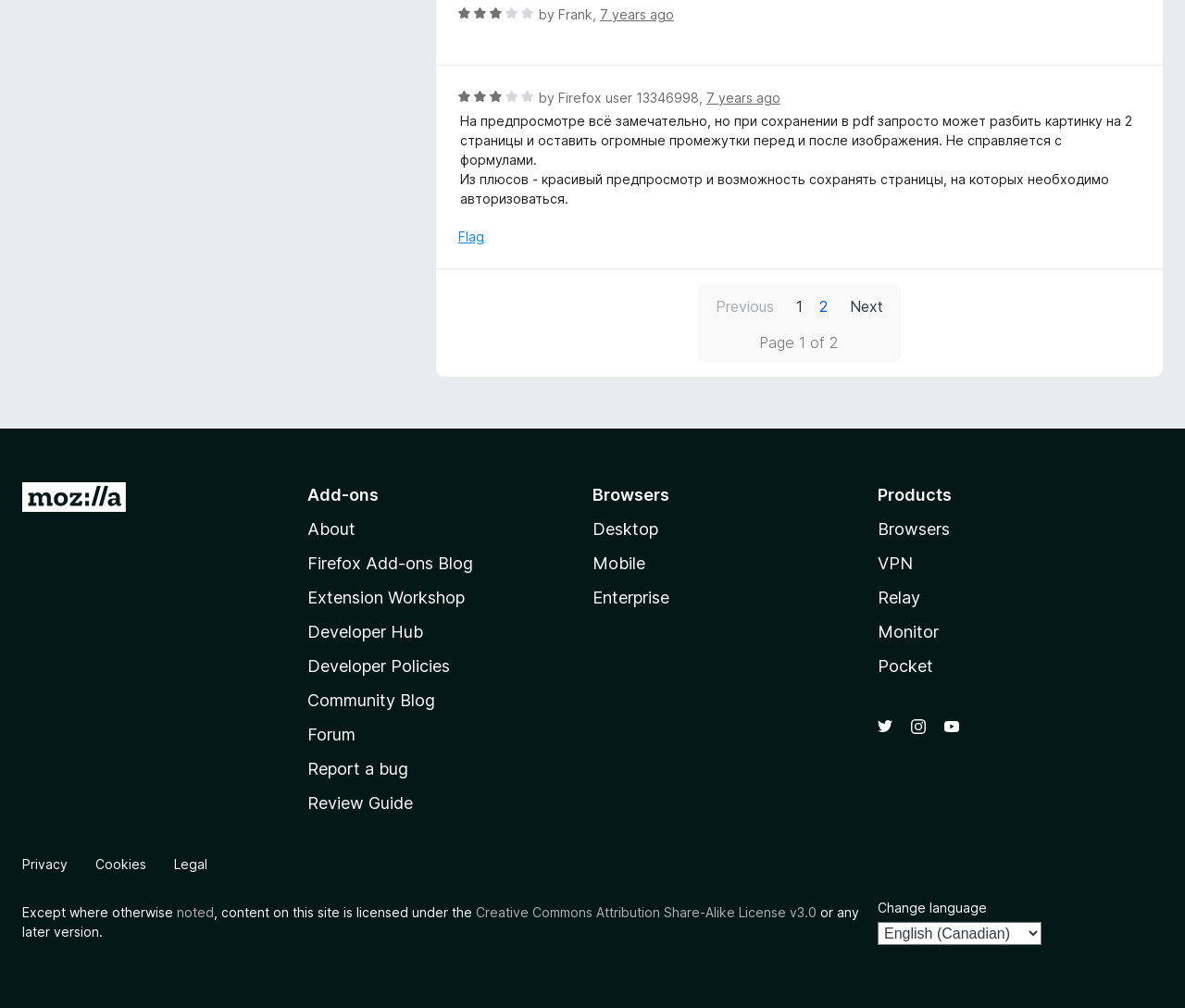What is the language of the webpage?
Please give a detailed and thorough answer to the question, covering all relevant points.

The language of the webpage is not explicitly specified, but there is a 'Change language' option at the bottom of the page, suggesting that the webpage is available in multiple languages.